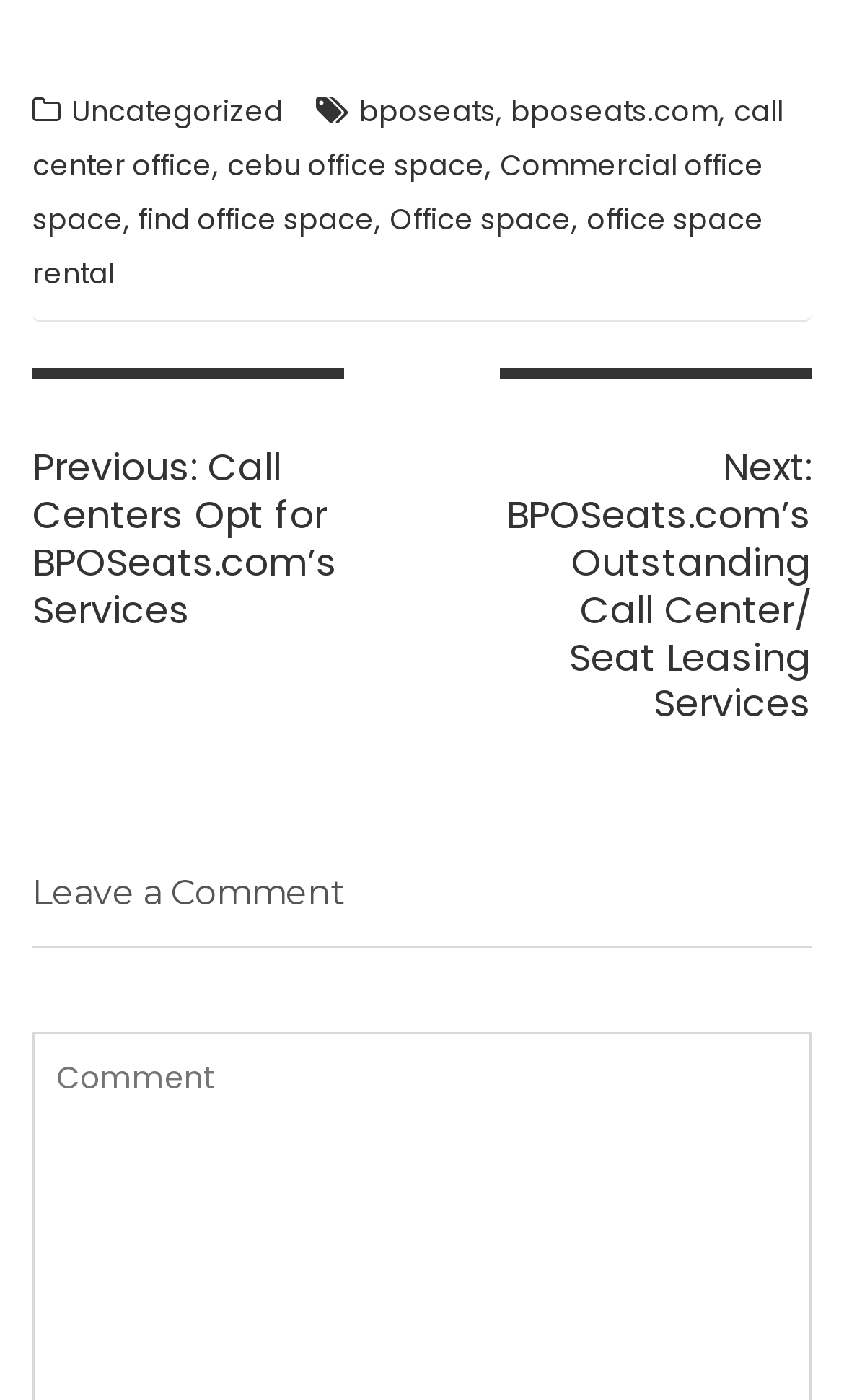Can you find the bounding box coordinates for the element that needs to be clicked to execute this instruction: "Go to 'bposeats.com'"? The coordinates should be given as four float numbers between 0 and 1, i.e., [left, top, right, bottom].

[0.605, 0.065, 0.851, 0.095]